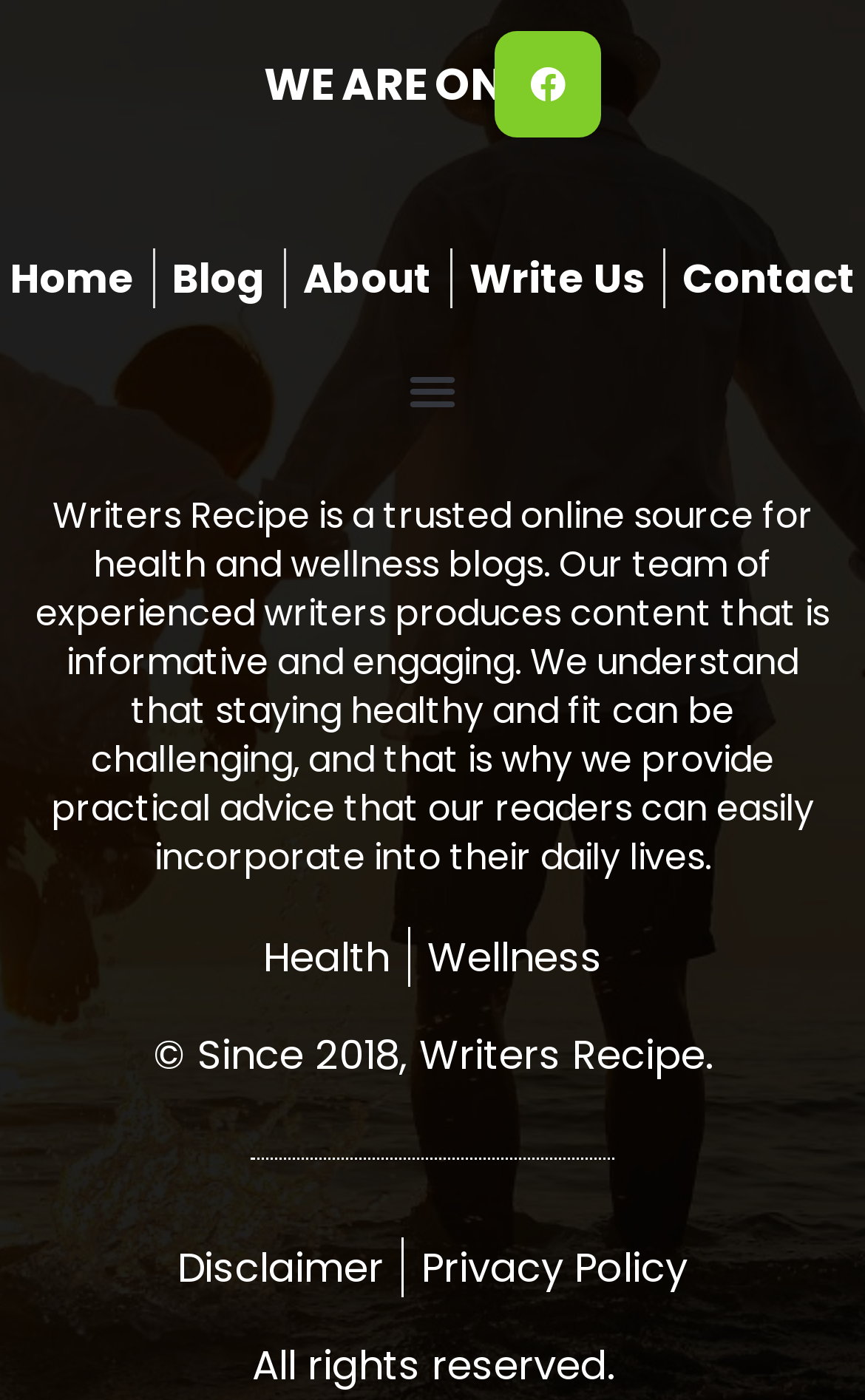What are the two main categories of blogs on this website?
Using the image, give a concise answer in the form of a single word or short phrase.

Health and Wellness